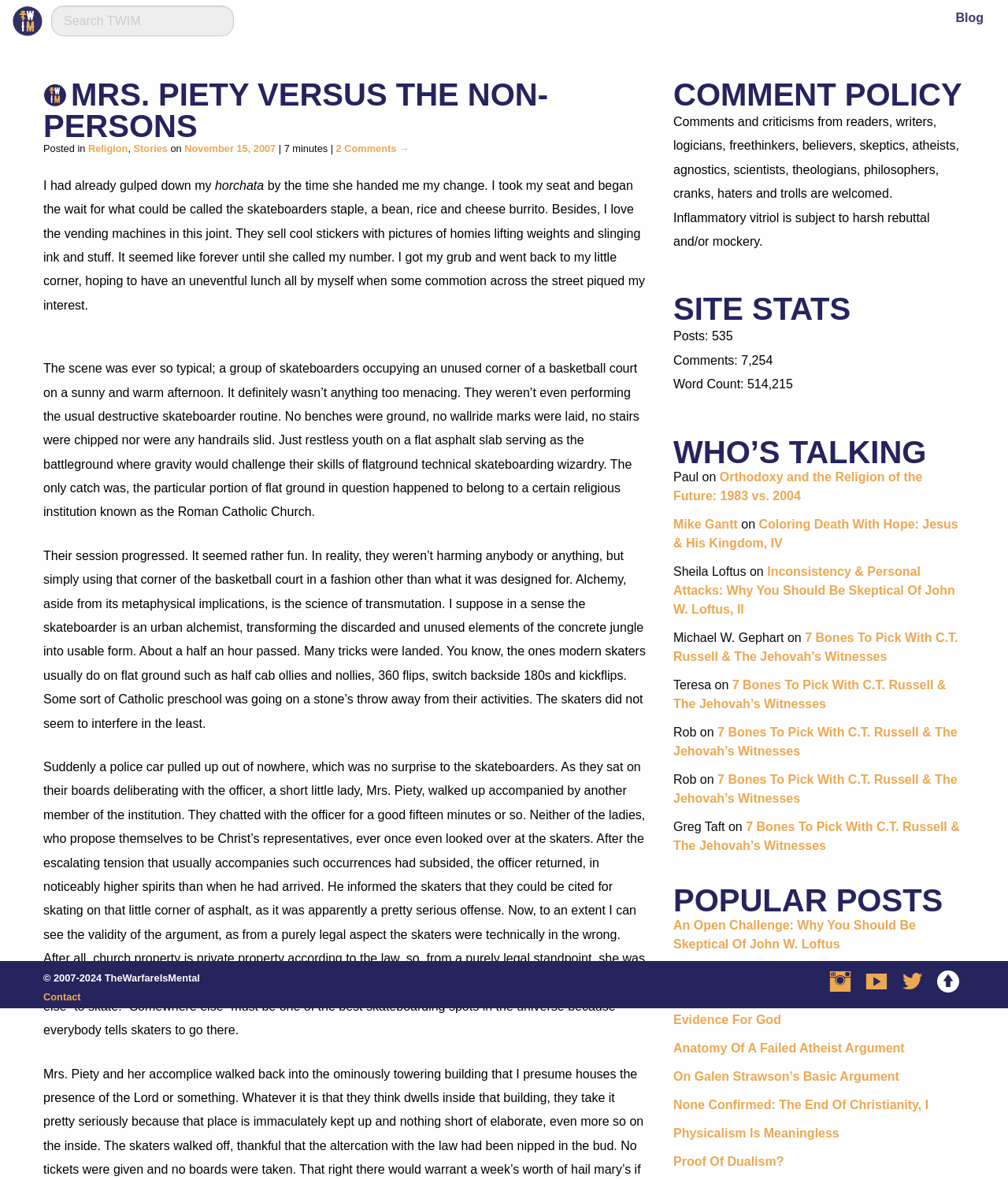Identify the bounding box coordinates of the specific part of the webpage to click to complete this instruction: "Read the blog post".

[0.936, 0.0, 0.988, 0.028]